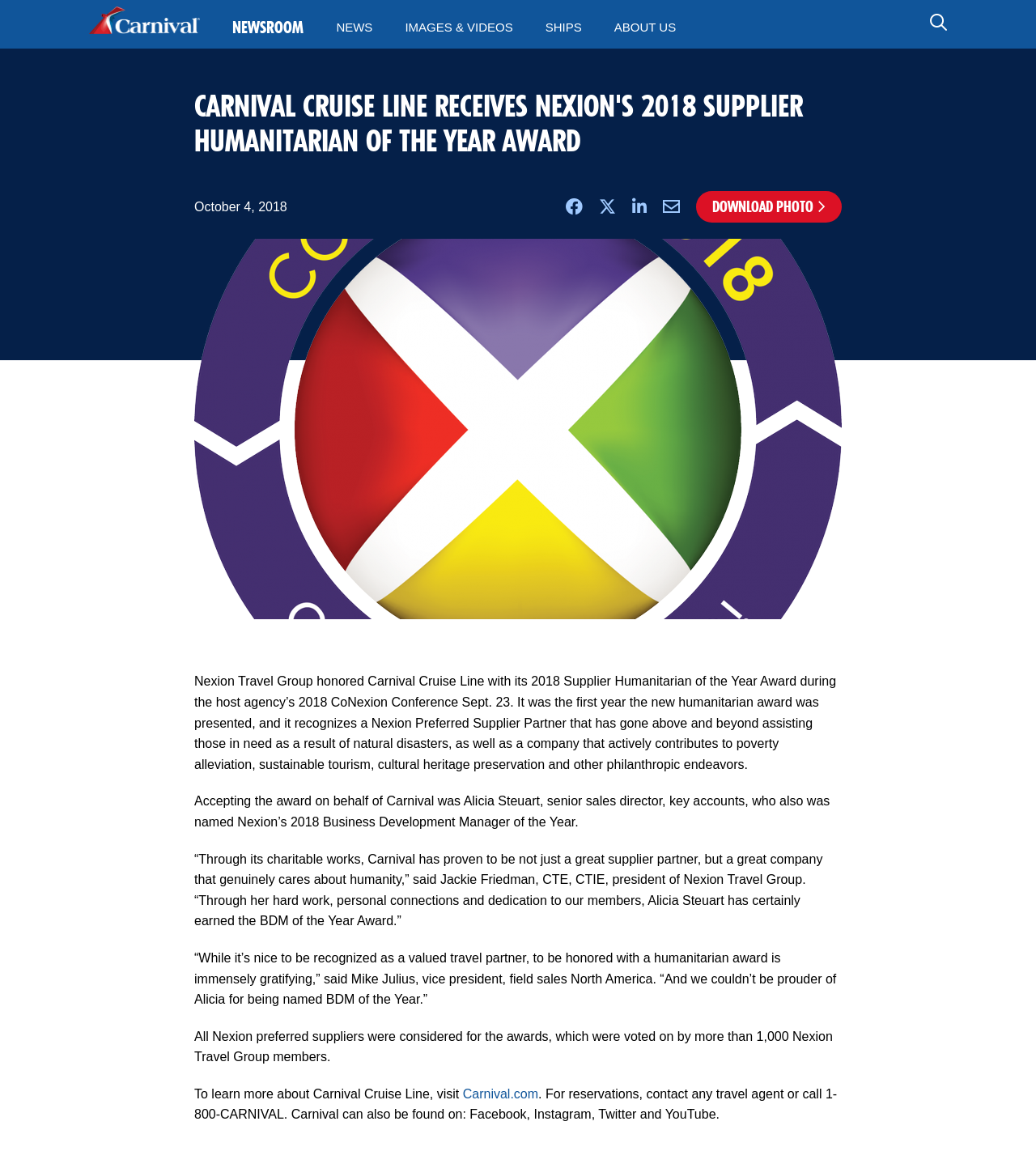Please determine the bounding box coordinates of the area that needs to be clicked to complete this task: 'Go to NEWS'. The coordinates must be four float numbers between 0 and 1, formatted as [left, top, right, bottom].

[0.309, 0.005, 0.375, 0.043]